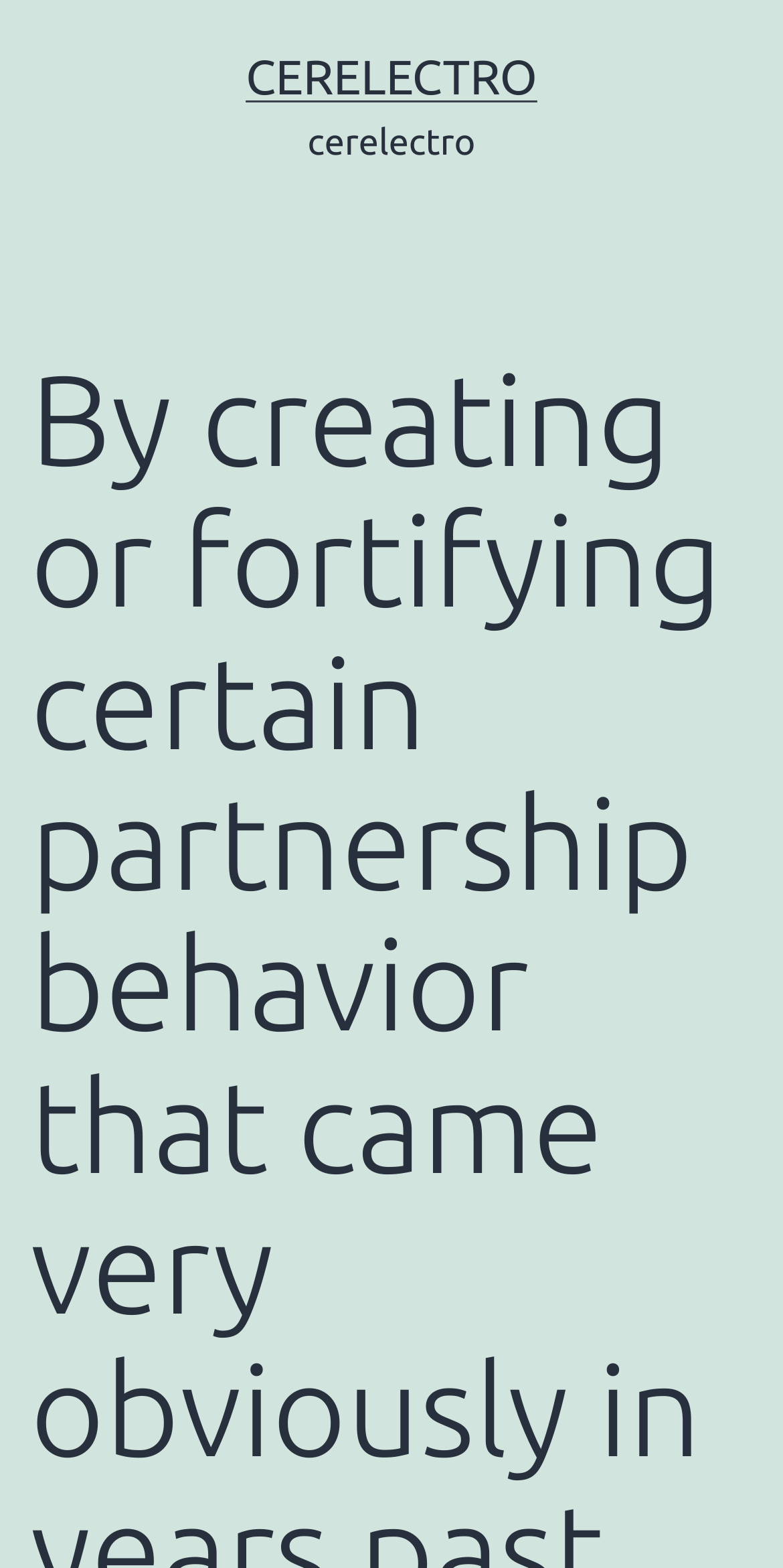Based on the element description: "cerelectro", identify the UI element and provide its bounding box coordinates. Use four float numbers between 0 and 1, [left, top, right, bottom].

[0.314, 0.031, 0.686, 0.066]